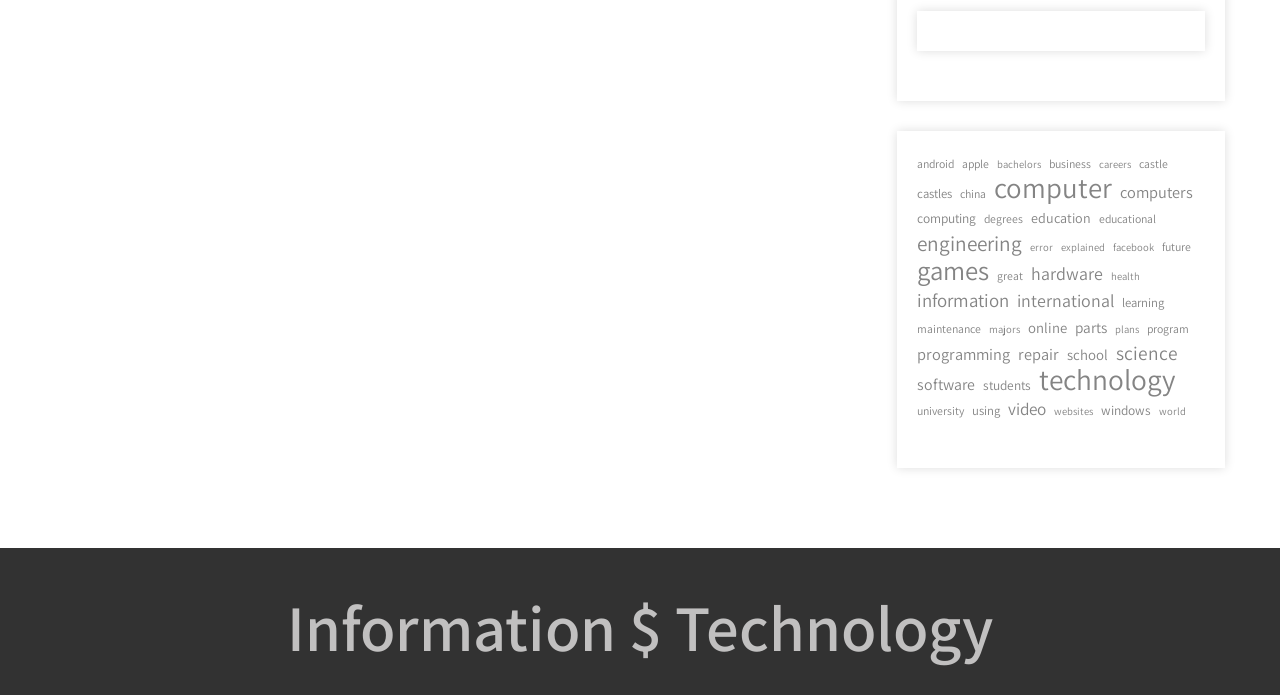Extract the bounding box of the UI element described as: "china".

[0.75, 0.262, 0.771, 0.297]